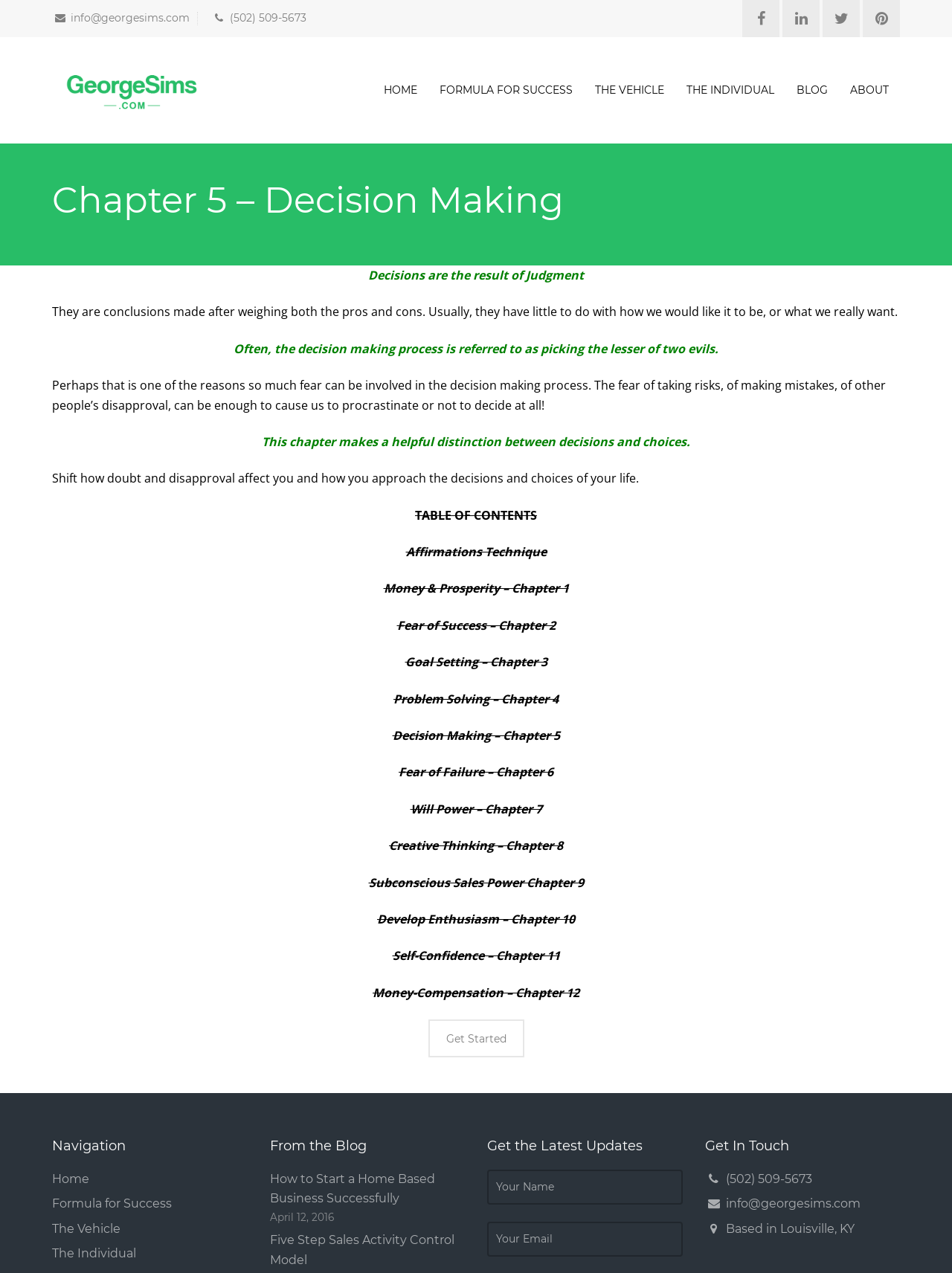Using the given element description, provide the bounding box coordinates (top-left x, top-left y, bottom-right x, bottom-right y) for the corresponding UI element in the screenshot: Auto-Suggestion

[0.712, 0.206, 0.744, 0.234]